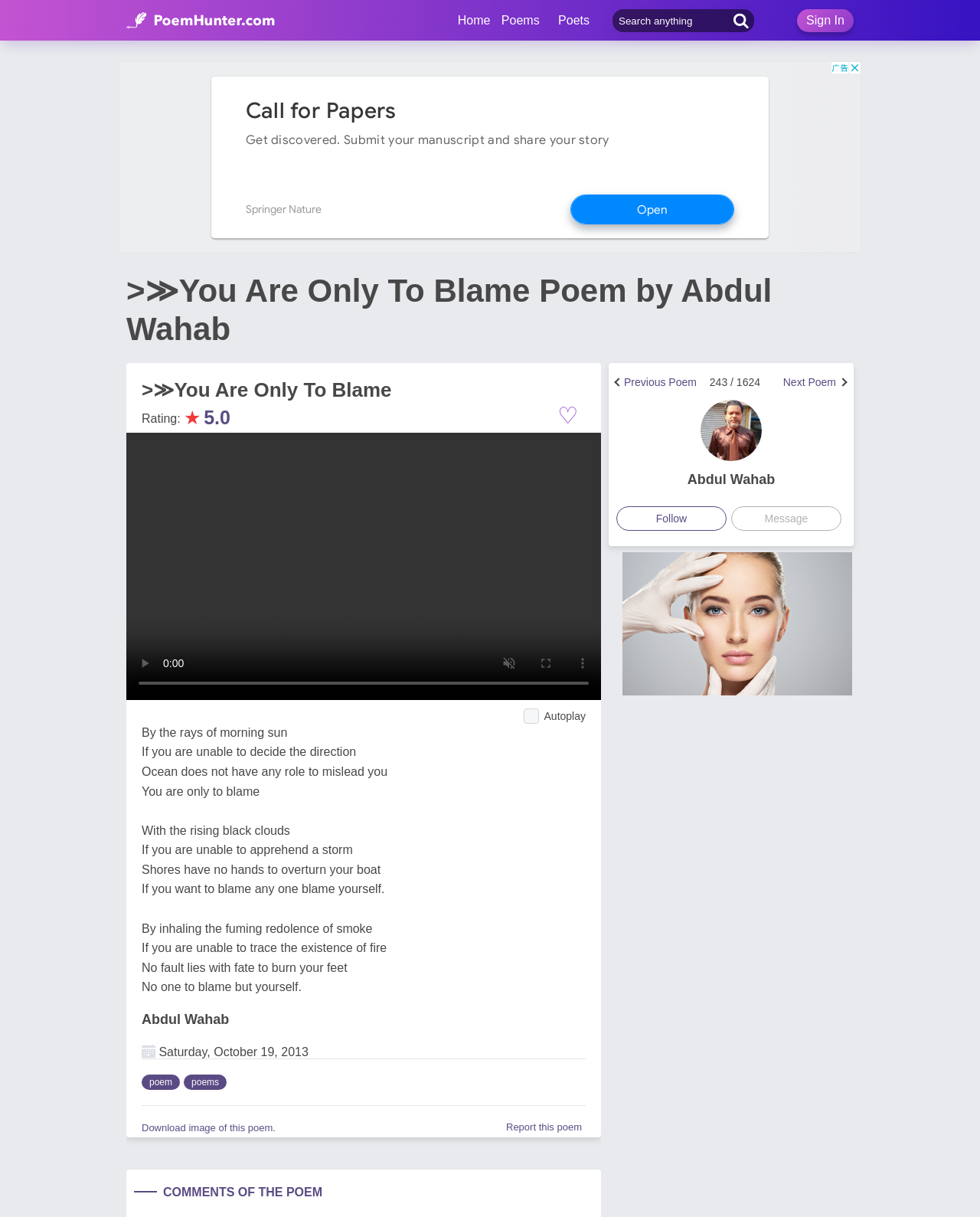Using the provided element description: "aria-label="Advertisement" name="aswift_1" title="Advertisement"", identify the bounding box coordinates. The coordinates should be four floats between 0 and 1 in the order [left, top, right, bottom].

[0.121, 0.05, 0.879, 0.208]